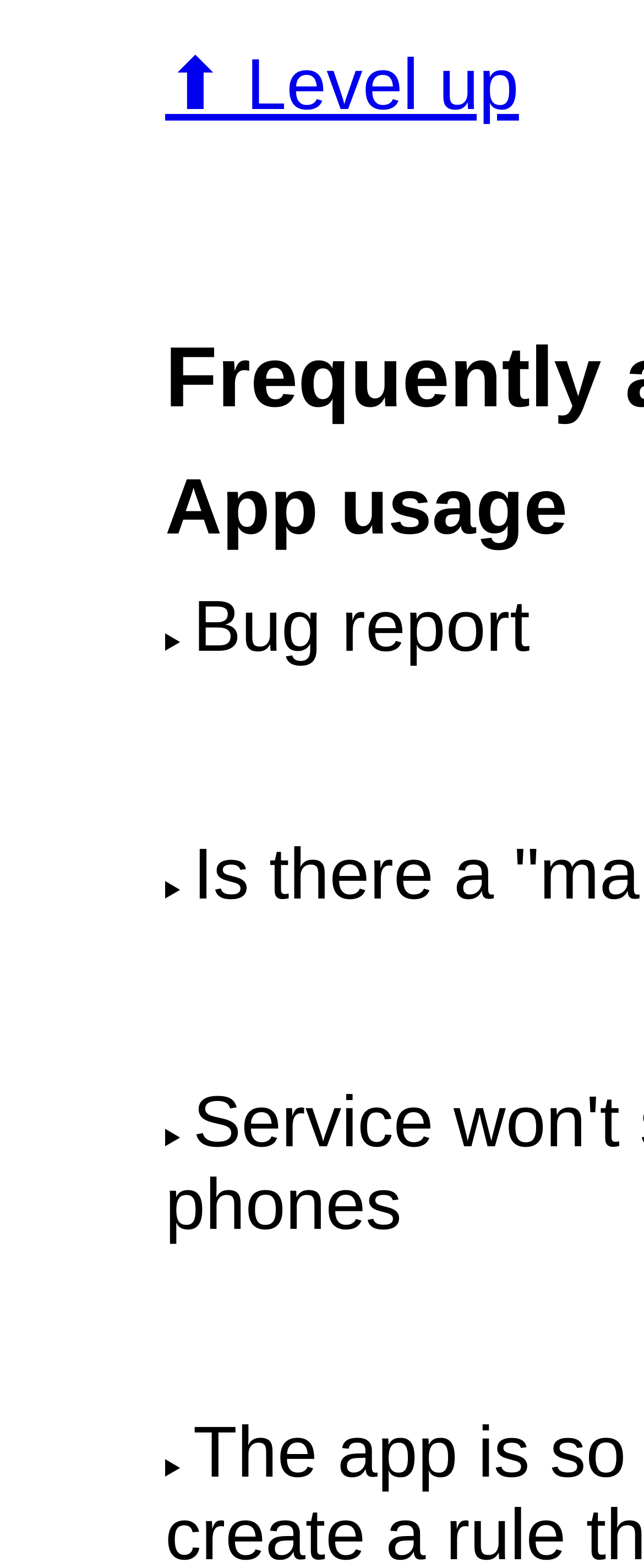Provide the bounding box coordinates for the UI element described in this sentence: "⬆ Level up". The coordinates should be four float values between 0 and 1, i.e., [left, top, right, bottom].

[0.256, 0.028, 0.806, 0.08]